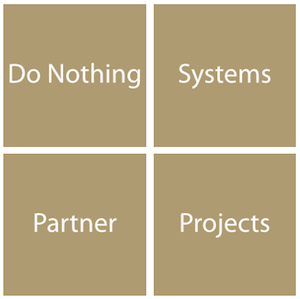What is the purpose of the 'Partner' quadrant?
Provide a detailed and well-explained answer to the question.

The second quadrant, 'Partner', encourages collaboration with others who may complement one's weaknesses with their strengths, implying that individuals can work with others to overcome their weaknesses.